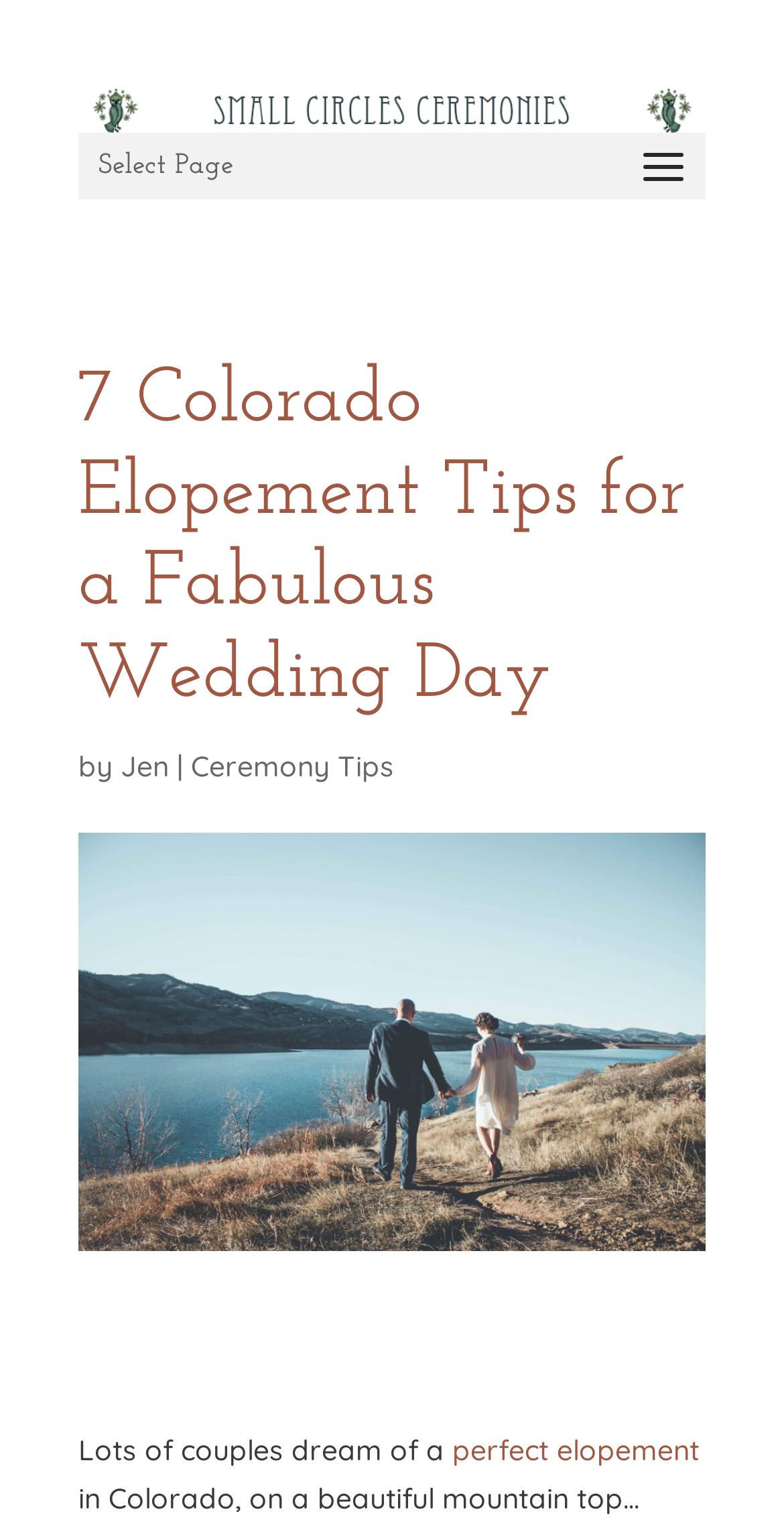Identify and provide the title of the webpage.

7 Colorado Elopement Tips for a Fabulous Wedding Day